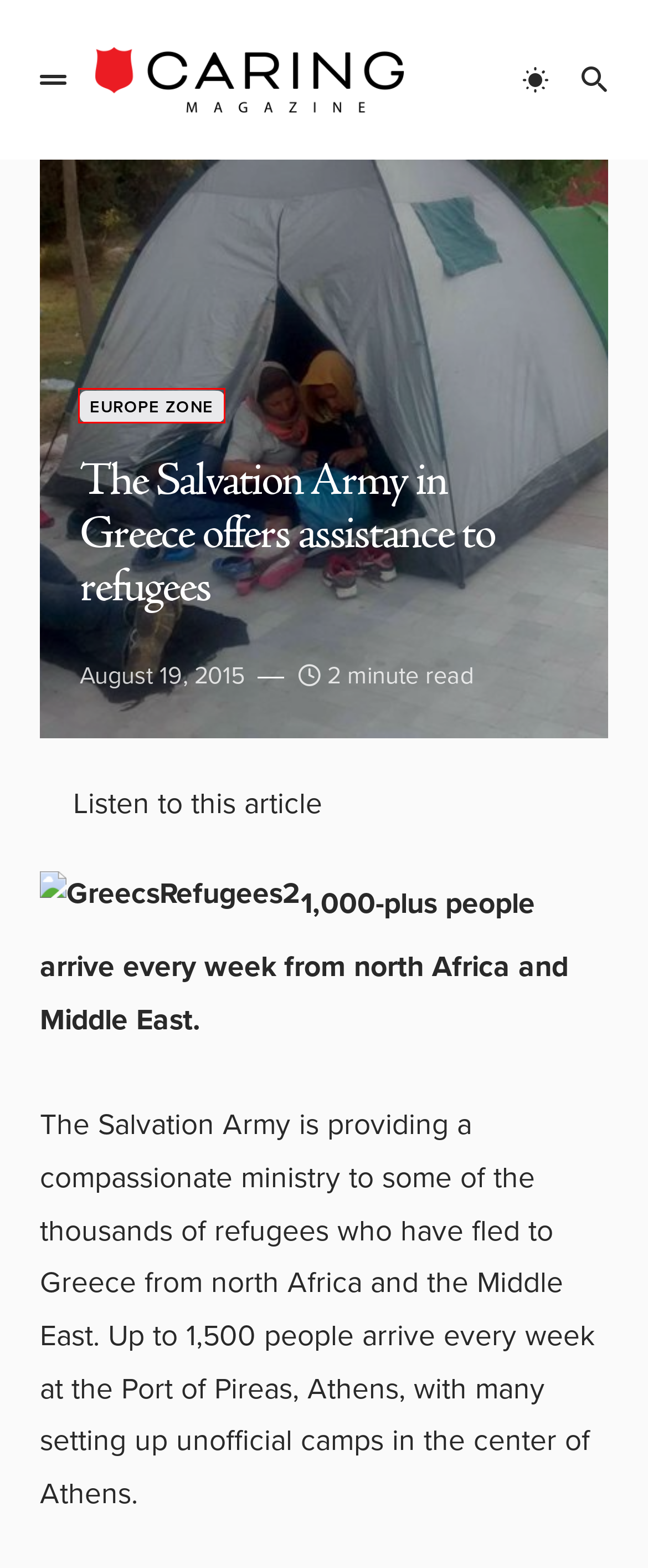You are provided with a screenshot of a webpage highlighting a UI element with a red bounding box. Choose the most suitable webpage description that matches the new page after clicking the element in the bounding box. Here are the candidates:
A. Caring Magazine – Good starts with you | Caring Magazine
B. Refugees | Caring Magazine
C. Europe Zone | Caring Magazine
D. What's Your Cause? | Caring Magazine
E. Tehachapi after-school program offers safe haven for youth | Caring Magazine
F. COVID-19 response in The Salvation Army Spain and Portugal Command  | Caring Magazine
G. Vol 33 No 09 | Caring Magazine
H. Subscribe | Caring Magazine

C